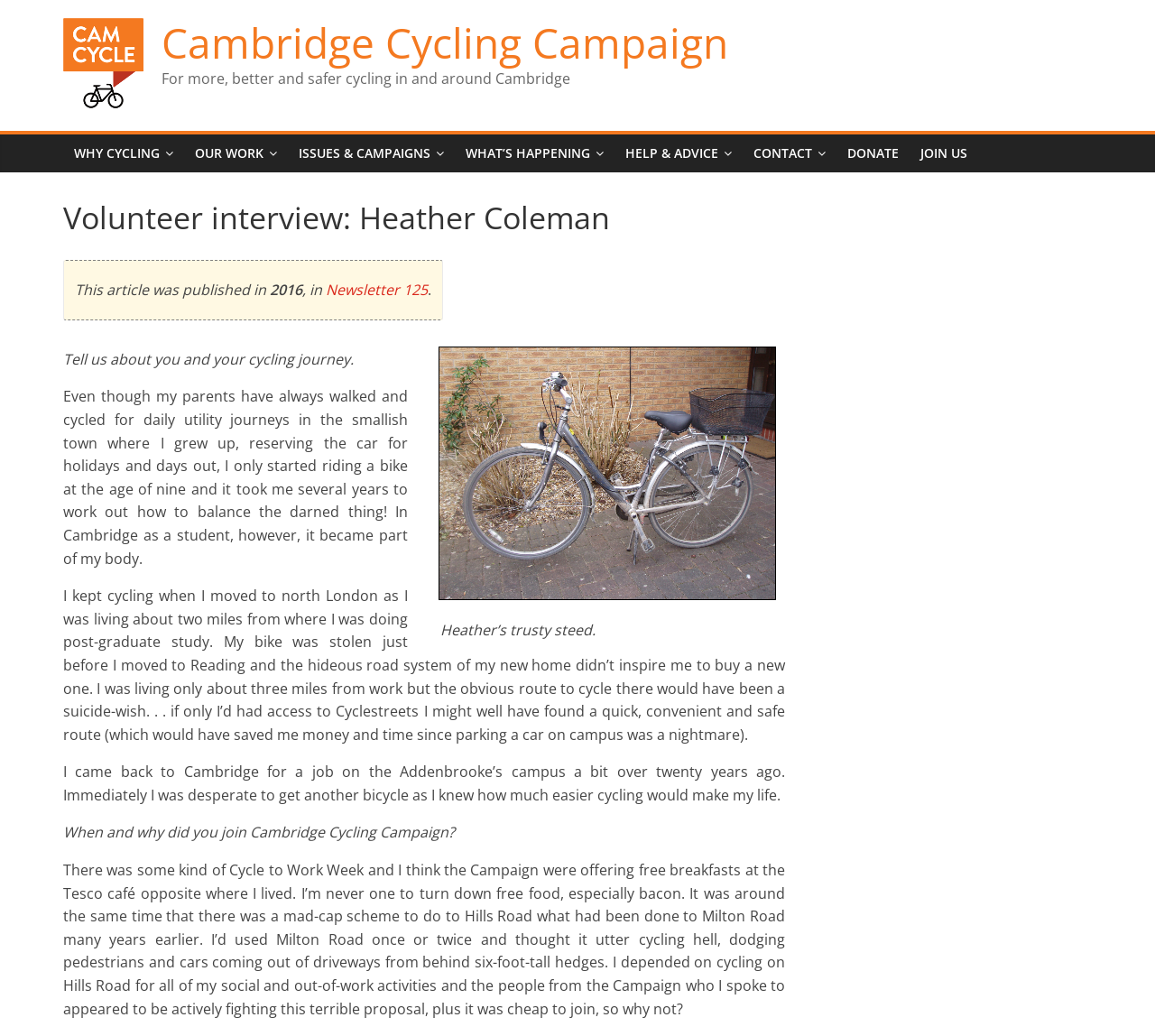Using the format (top-left x, top-left y, bottom-right x, bottom-right y), and given the element description, identify the bounding box coordinates within the screenshot: Help & Advice

[0.532, 0.13, 0.643, 0.167]